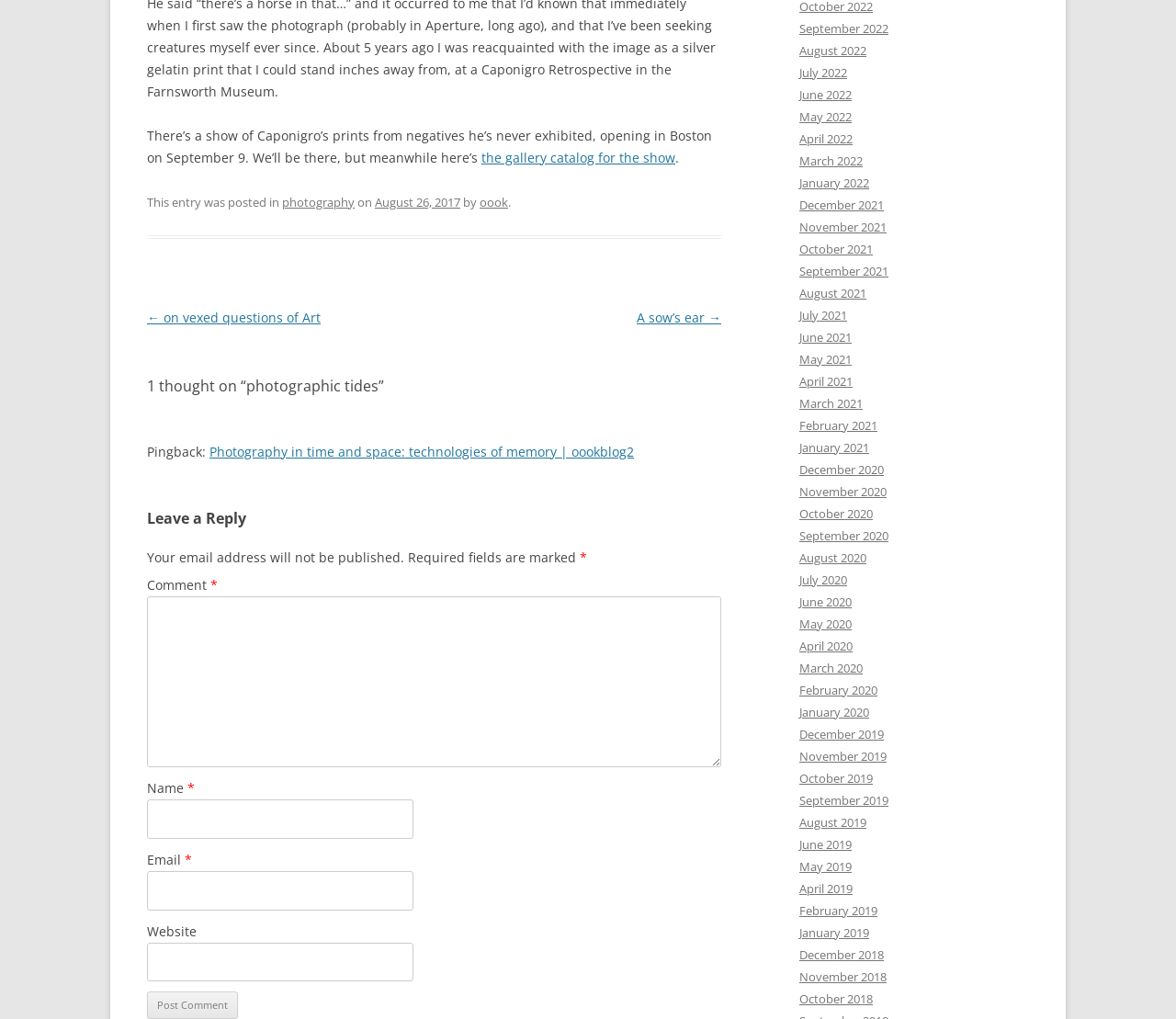Locate the bounding box coordinates of the area you need to click to fulfill this instruction: 'Read about GOLF COURSES IN USA'. The coordinates must be in the form of four float numbers ranging from 0 to 1: [left, top, right, bottom].

None